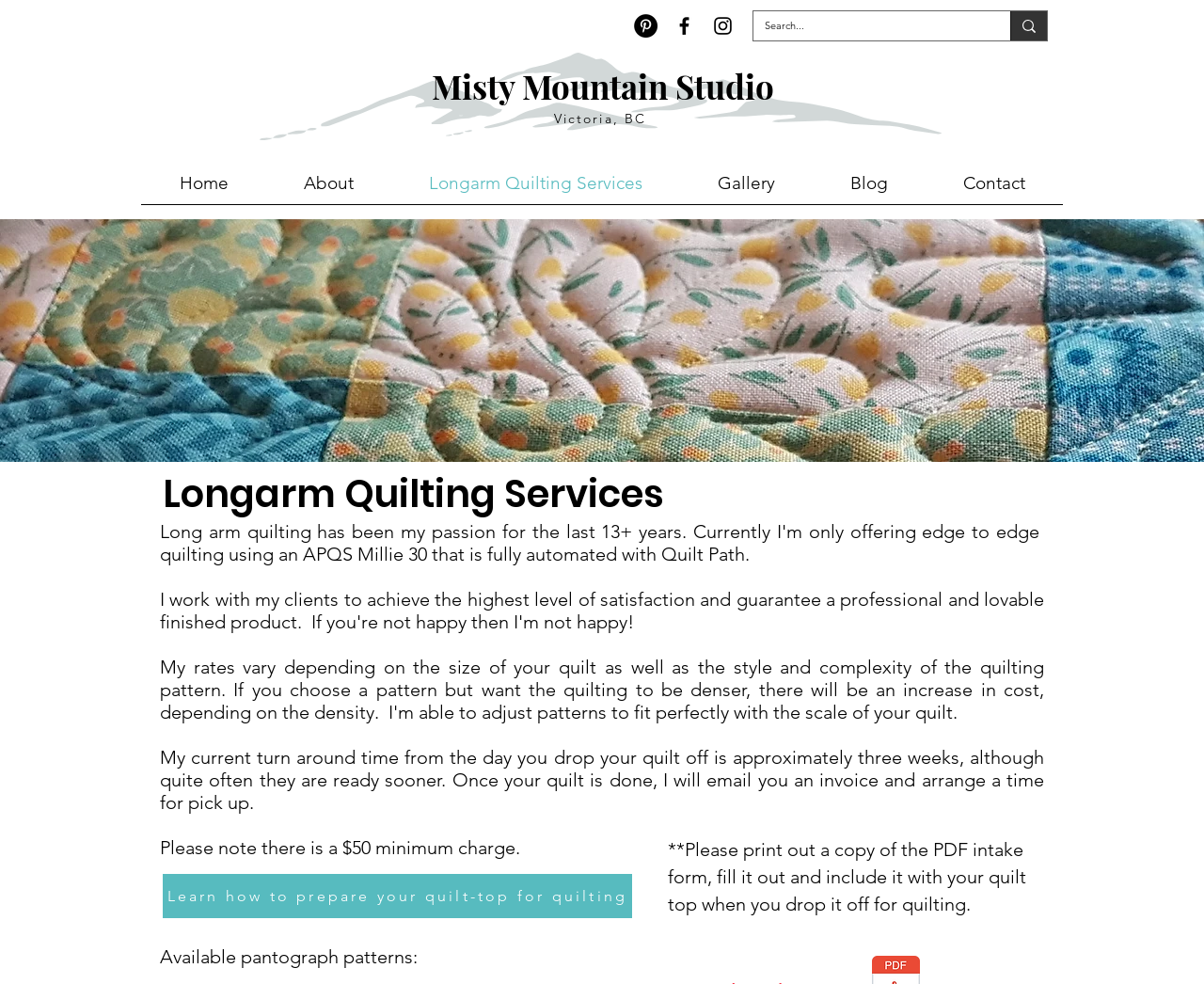What is the minimum charge for quilting services?
Provide a detailed and extensive answer to the question.

I found the answer by reading the static text element that says 'Please note there is a $50 minimum charge.' which is located in the middle of the webpage.